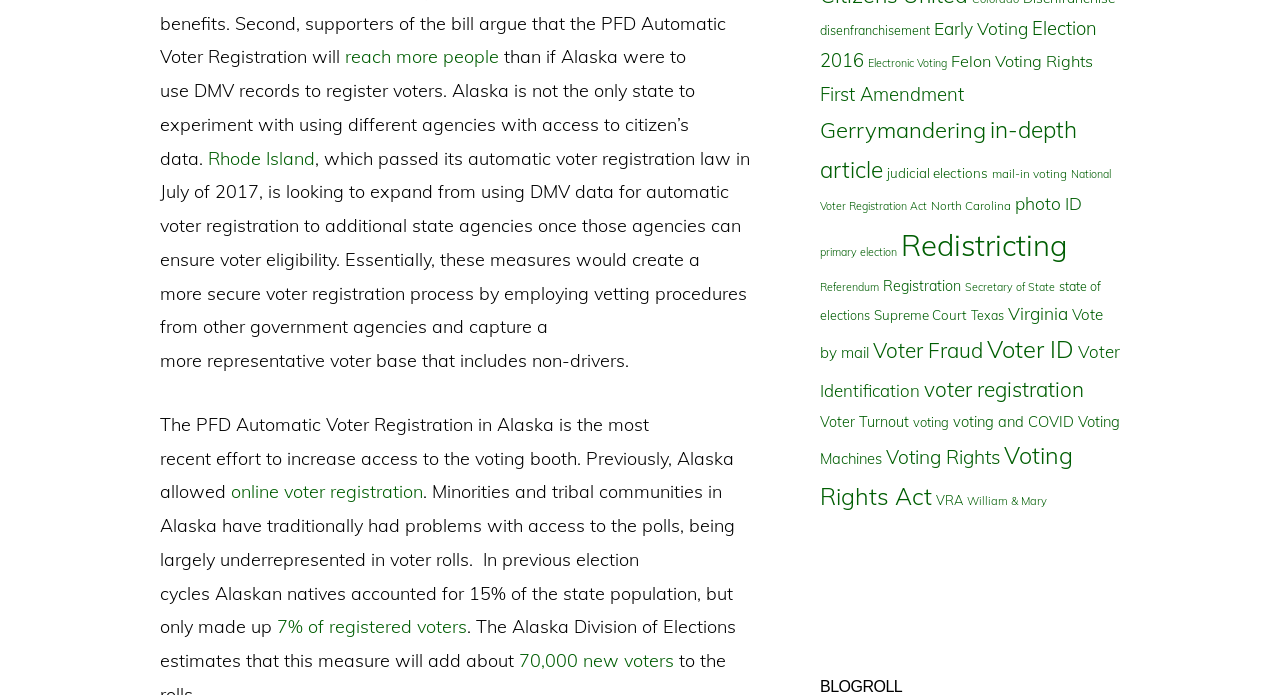What is the topic of the webpage?
Please look at the screenshot and answer using one word or phrase.

Voter registration